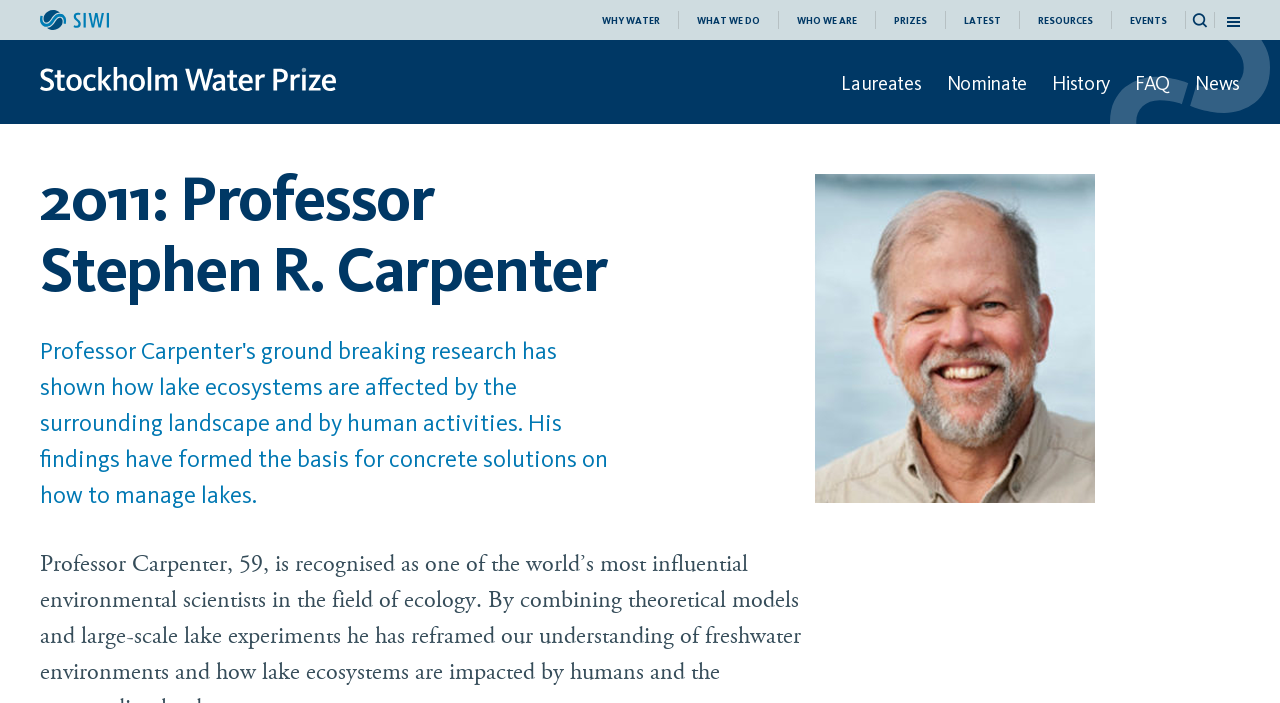Determine the main headline of the webpage and provide its text.

2011: Professor Stephen R. Carpenter